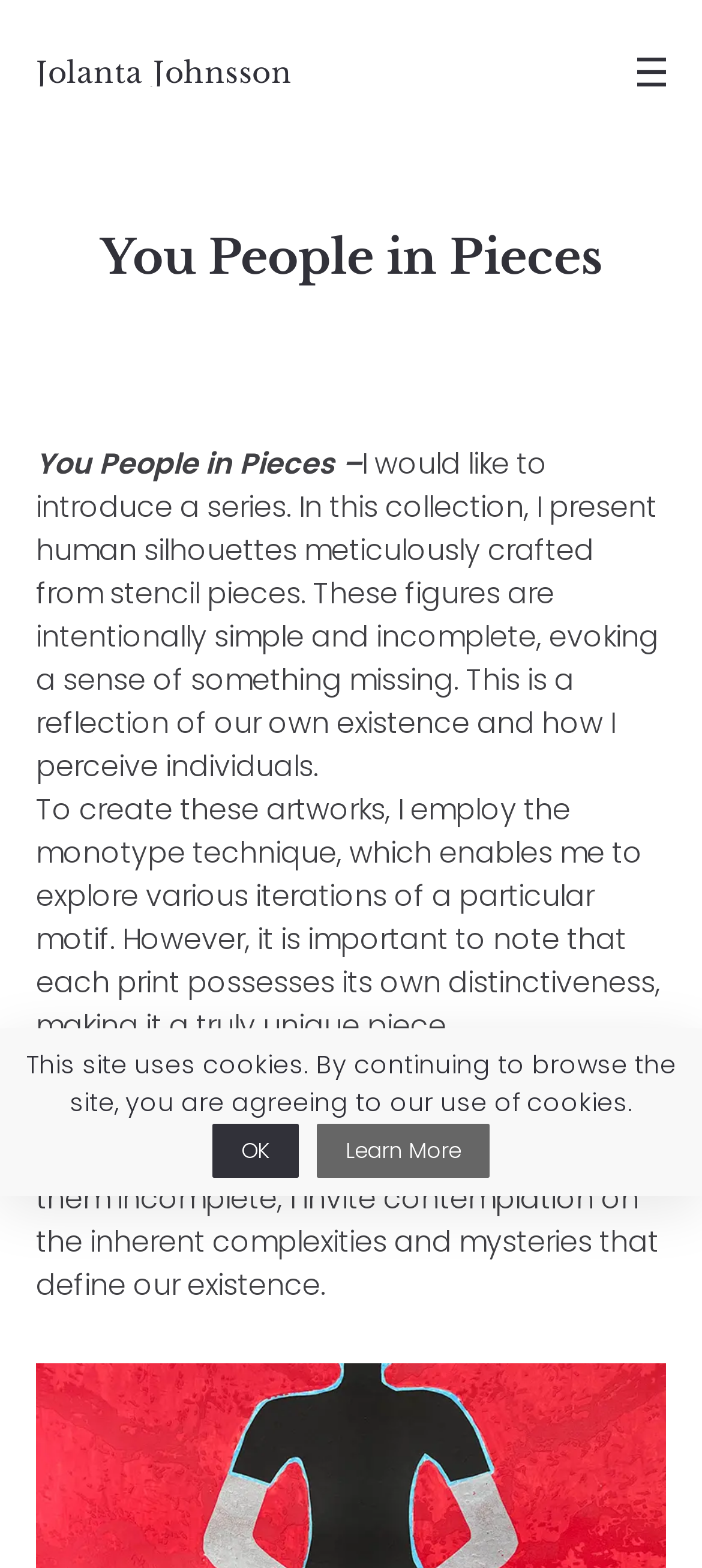Generate the text content of the main heading of the webpage.

You People in Pieces